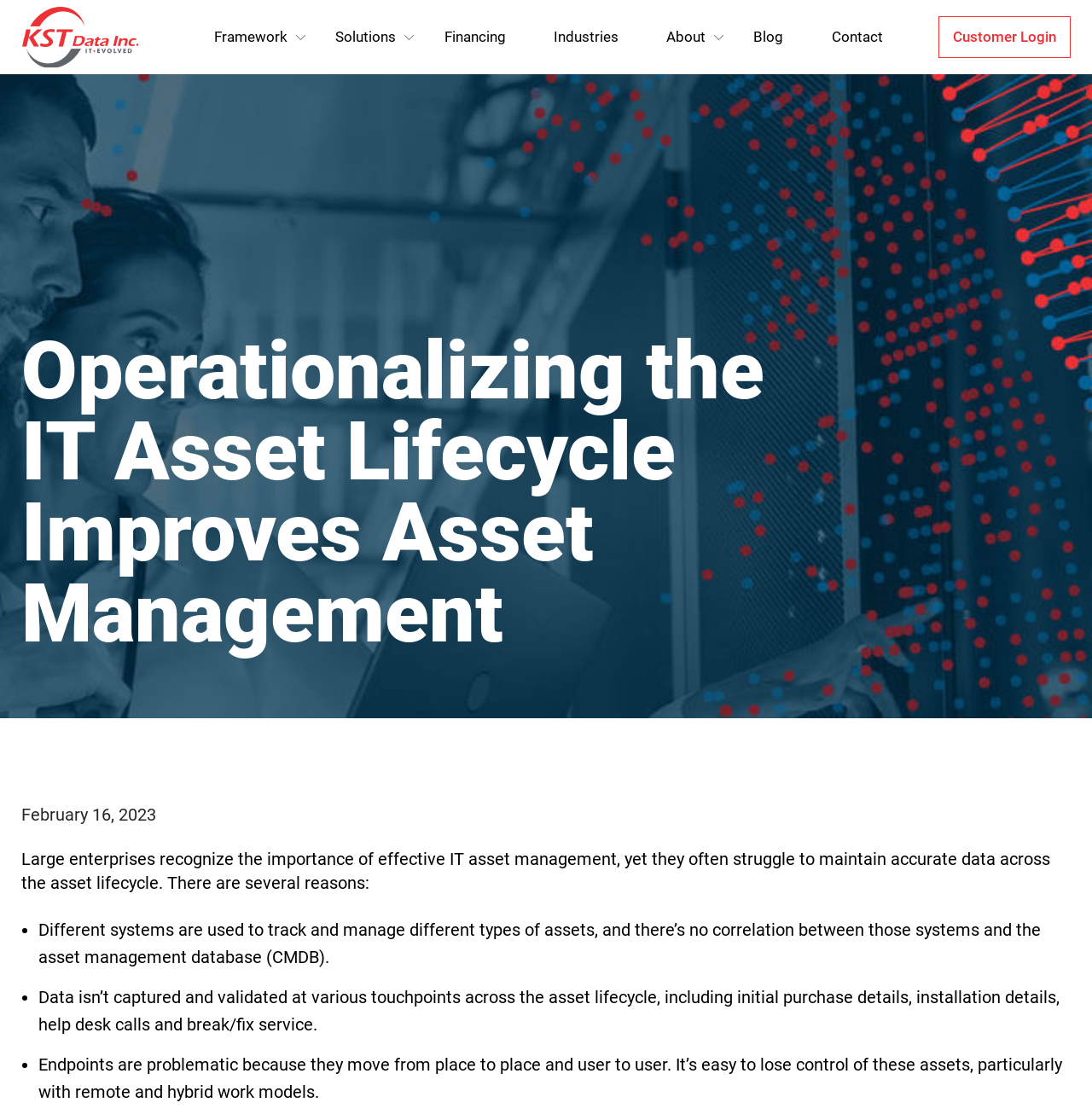Identify the bounding box for the UI element described as: "Blog". Ensure the coordinates are four float numbers between 0 and 1, formatted as [left, top, right, bottom].

[0.678, 0.0, 0.73, 0.066]